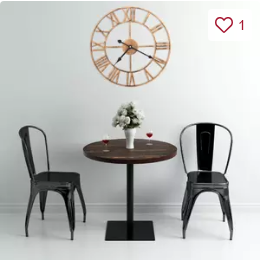Write a descriptive caption for the image, covering all notable aspects.

This charming scene features a beautifully styled dining space, centered around a round wooden table that enhances the inviting atmosphere. The table is set for two, adorned with a simple yet elegant arrangement of flowers, complemented by two glasses, suggesting a cozy meal or intimate gathering. Above the table, a stylish wall clock with a modern design boasts a wooden frame and intricate Roman numerals, adding a contemporary touch to the decor. Flanking the table are two sleek black chairs, designed with a minimalist aesthetic that emphasizes comfort and style. This setup perfectly balances functionality and design, making it an ideal spot for both dining and leisurely moments.